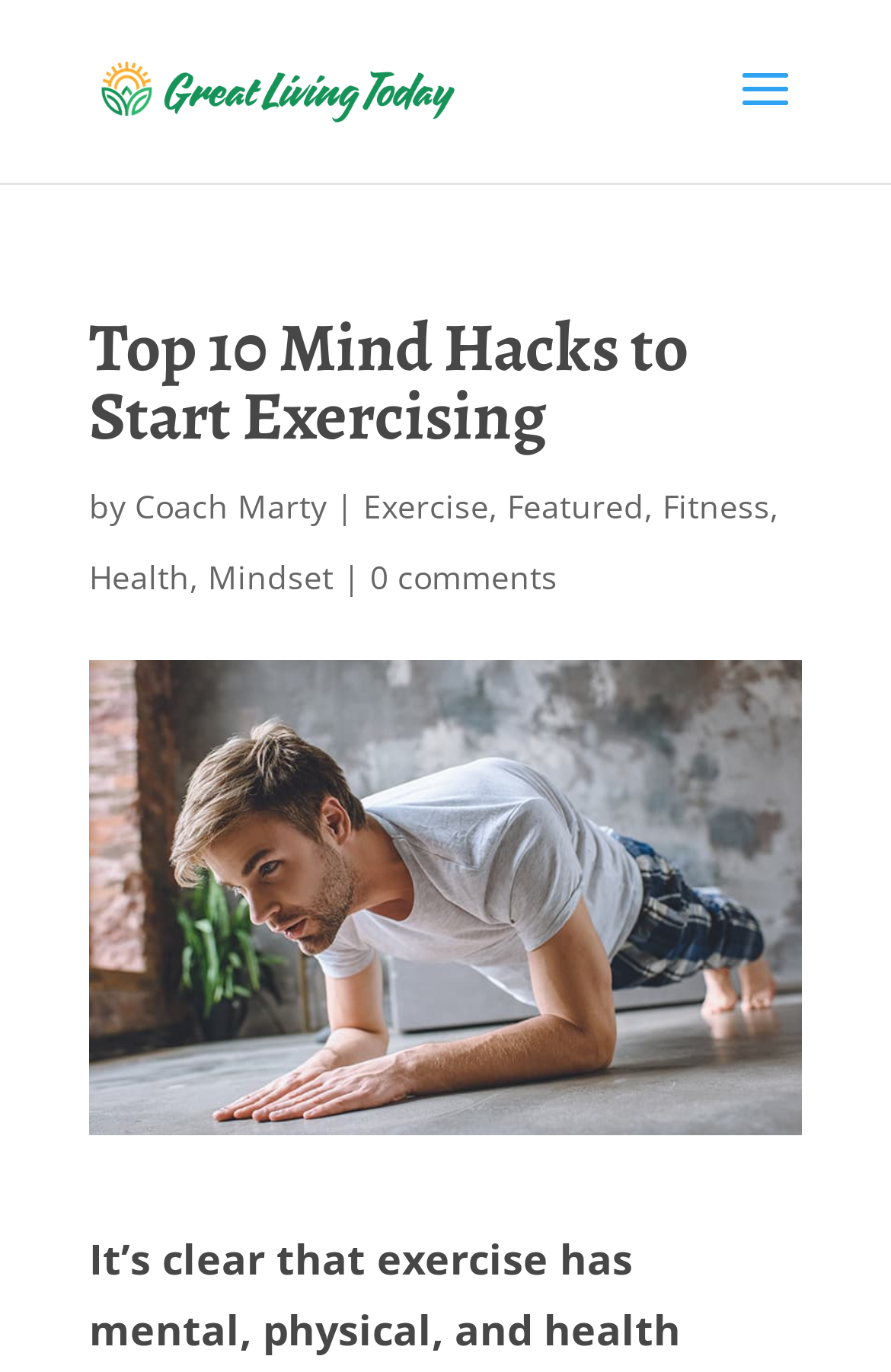How many comments does the article have?
Using the image as a reference, deliver a detailed and thorough answer to the question.

I found the number of comments by examining the link element with the text '0 comments', which is located at the bottom of the article information section.